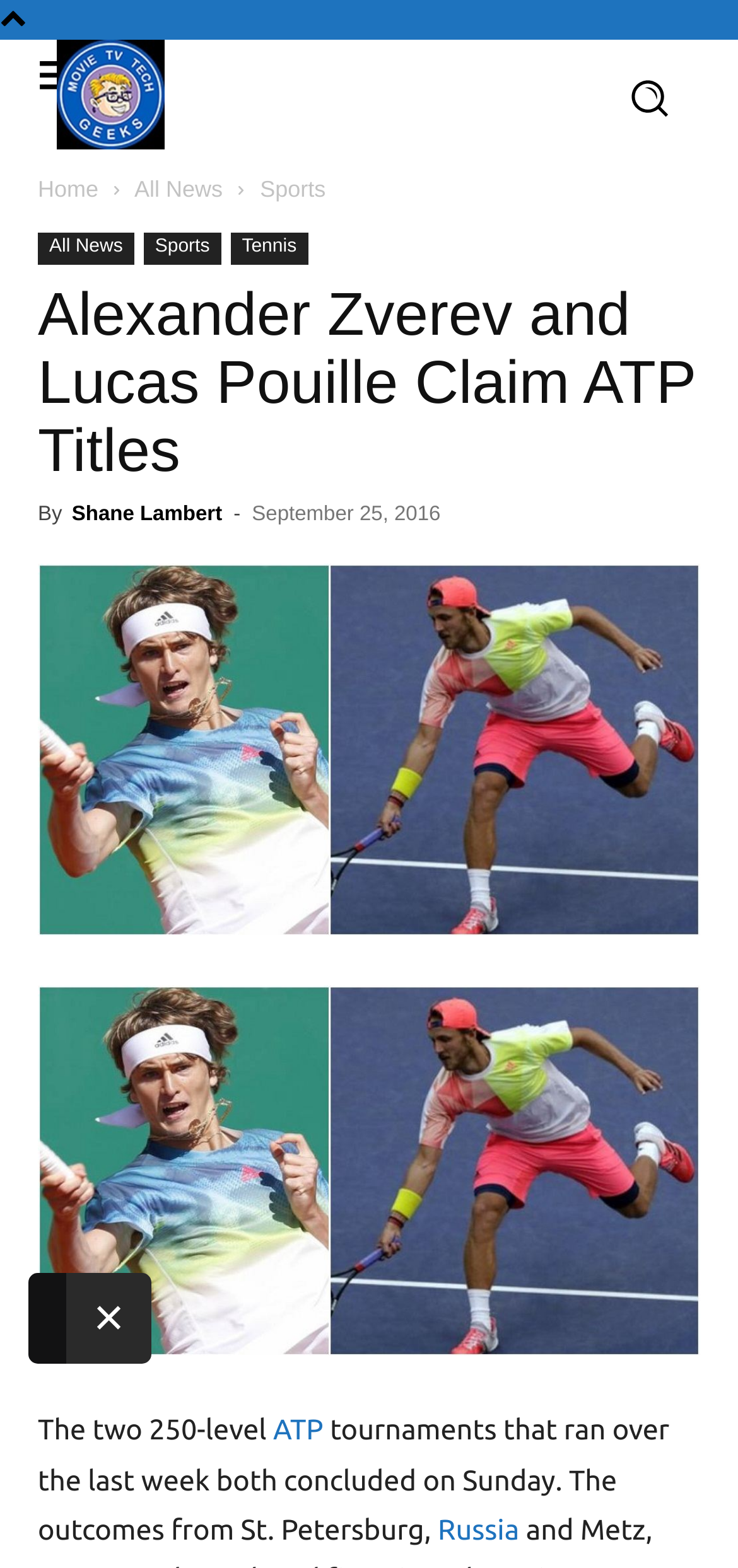Present a detailed account of what is displayed on the webpage.

The webpage is about Alexander Zverev and Lucas Pouille claiming ATP titles, with a focus on Zverev's first career title in St. Petersburg. At the top left of the page, there is a logo of "Movie TV Tech Geeks News" with a link to the homepage. Next to it, there are three links: "Home", "All News", and "Sports". The "Sports" link has a dropdown menu with additional links to "All News", "Sports", and "Tennis".

Below the navigation menu, there is a large header section that spans the width of the page. It contains the title "Alexander Zverev and Lucas Pouille Claim ATP Titles" and a byline with the author's name, "Shane Lambert", and the date "September 25, 2016".

Under the header section, there is a large image that takes up most of the page's width, showing Alexander Zverev and Lucas Pouille winning ATP titles in 2016. Below the image, there is a link to view more images from the event.

The main content of the page starts with a paragraph of text that describes the two 250-level ATP tournaments that concluded on Sunday. The text mentions that the outcomes from St. Petersburg, Russia, are discussed in the article. There is also a link to the "ATP" and "Russia" keywords within the text.

At the bottom right of the page, there is a "Close ×" button. There are also two small images at the top right and bottom left of the page, but they do not appear to be relevant to the main content.